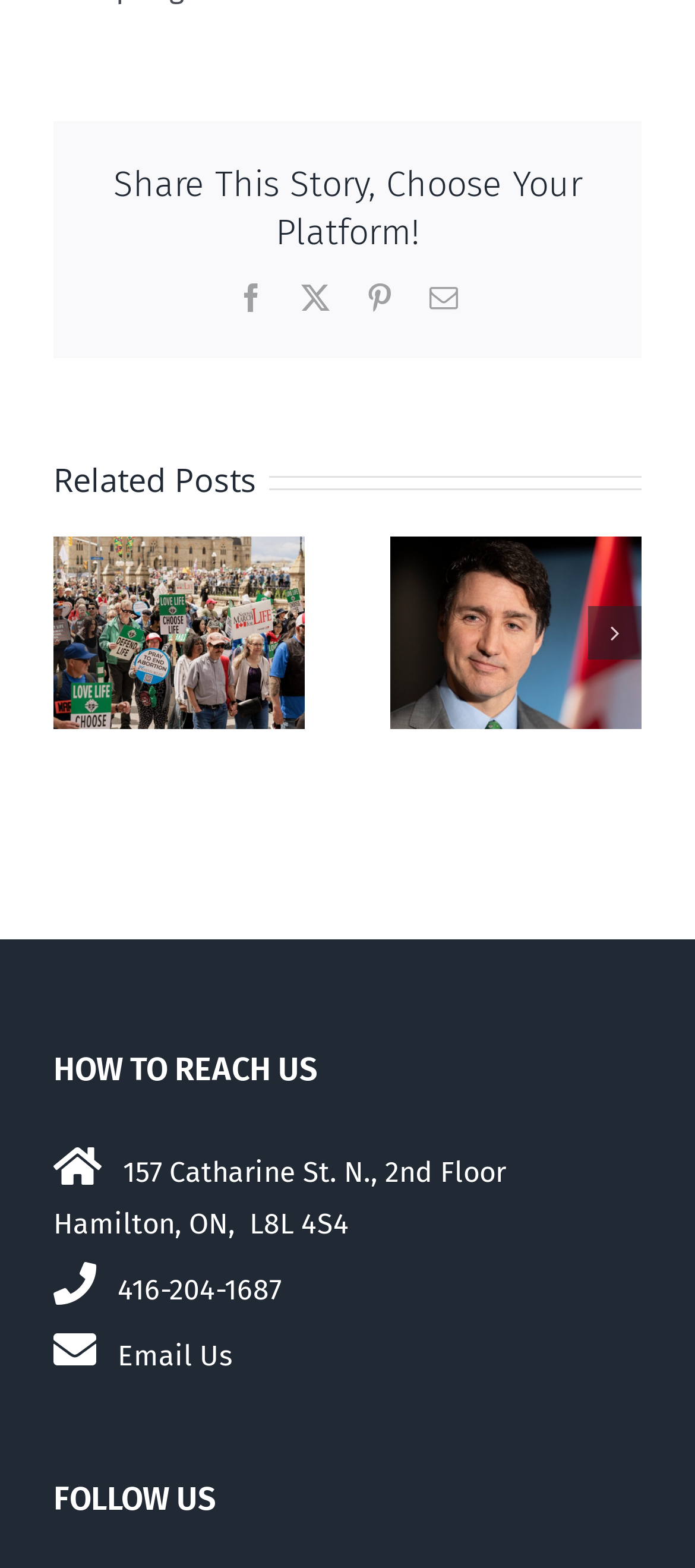Locate the bounding box coordinates of the clickable region necessary to complete the following instruction: "Go to next slide". Provide the coordinates in the format of four float numbers between 0 and 1, i.e., [left, top, right, bottom].

[0.846, 0.387, 0.923, 0.421]